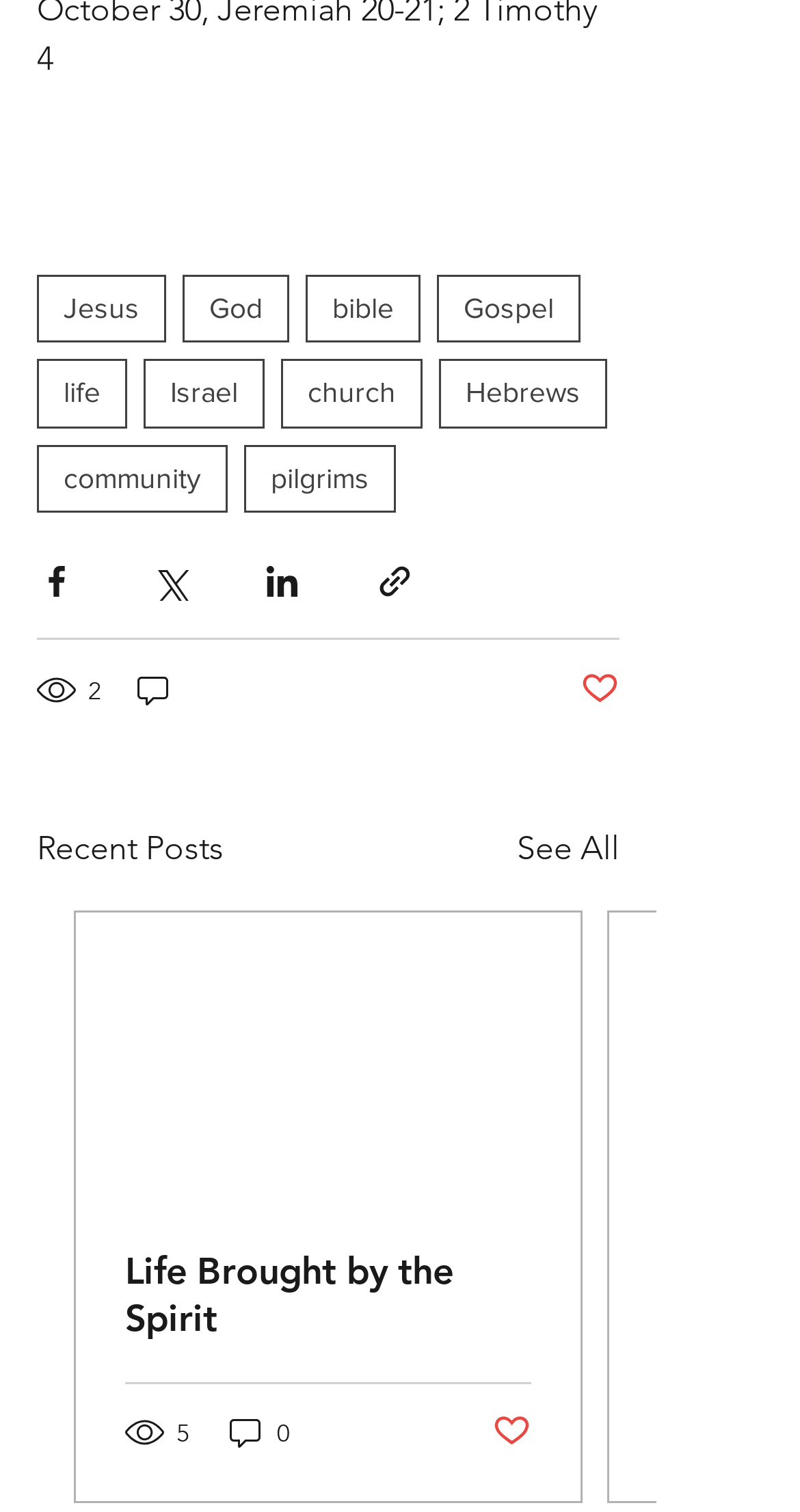What is the title of the section below the share buttons?
Answer the question with a single word or phrase derived from the image.

Recent Posts